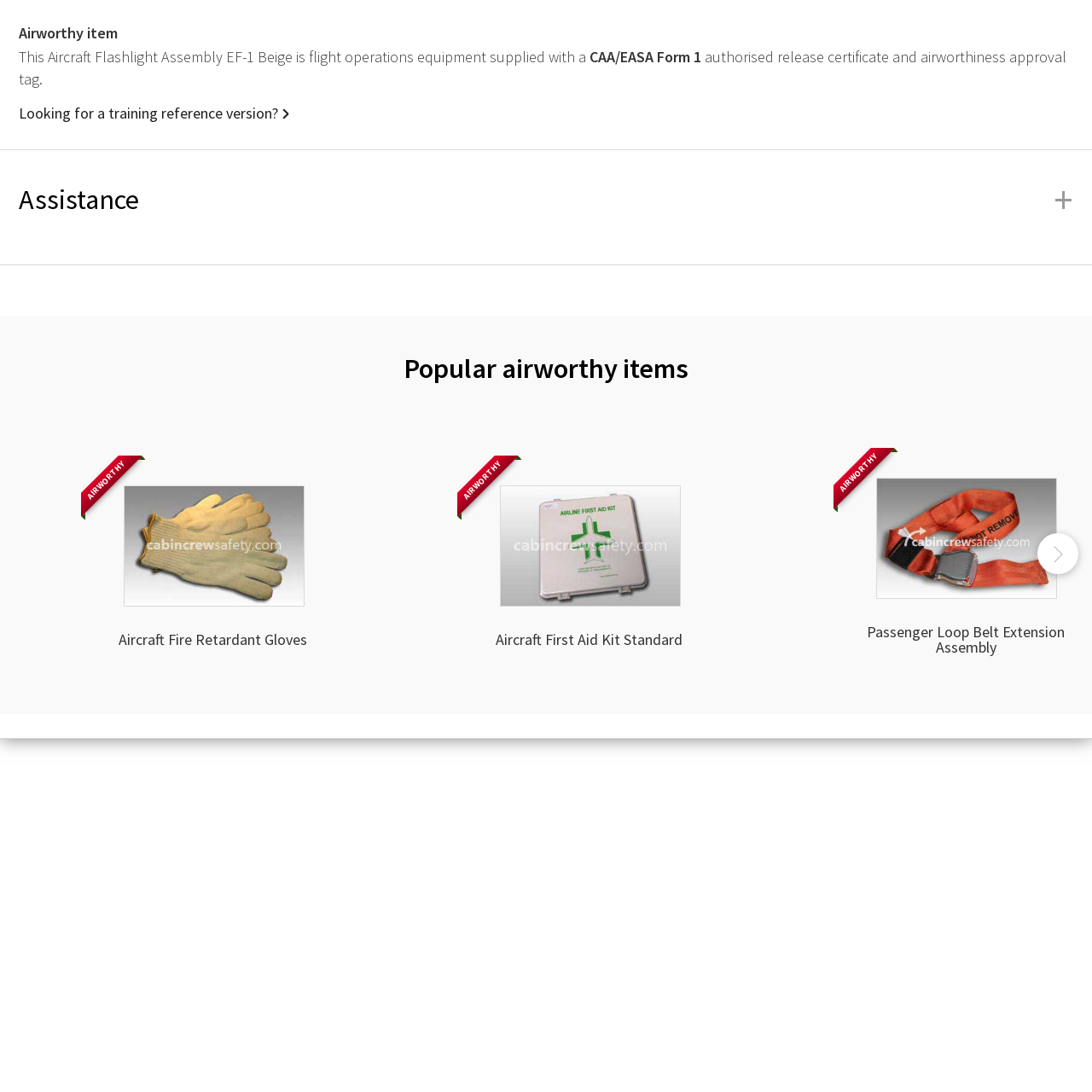Analyze and describe the image content within the red perimeter in detail.

The image features a pair of Aircraft Fire Retardant Gloves, designed specifically for aviation safety. These gloves are an essential piece of equipment for flight operations, providing fire resistance to protect personnel in case of emergencies. The gloves exemplify the high standards of safety required in aircraft operations and are categorized as airworthy items. Their robust design and certification make them critical for maintaining safety protocols in aviation environments.